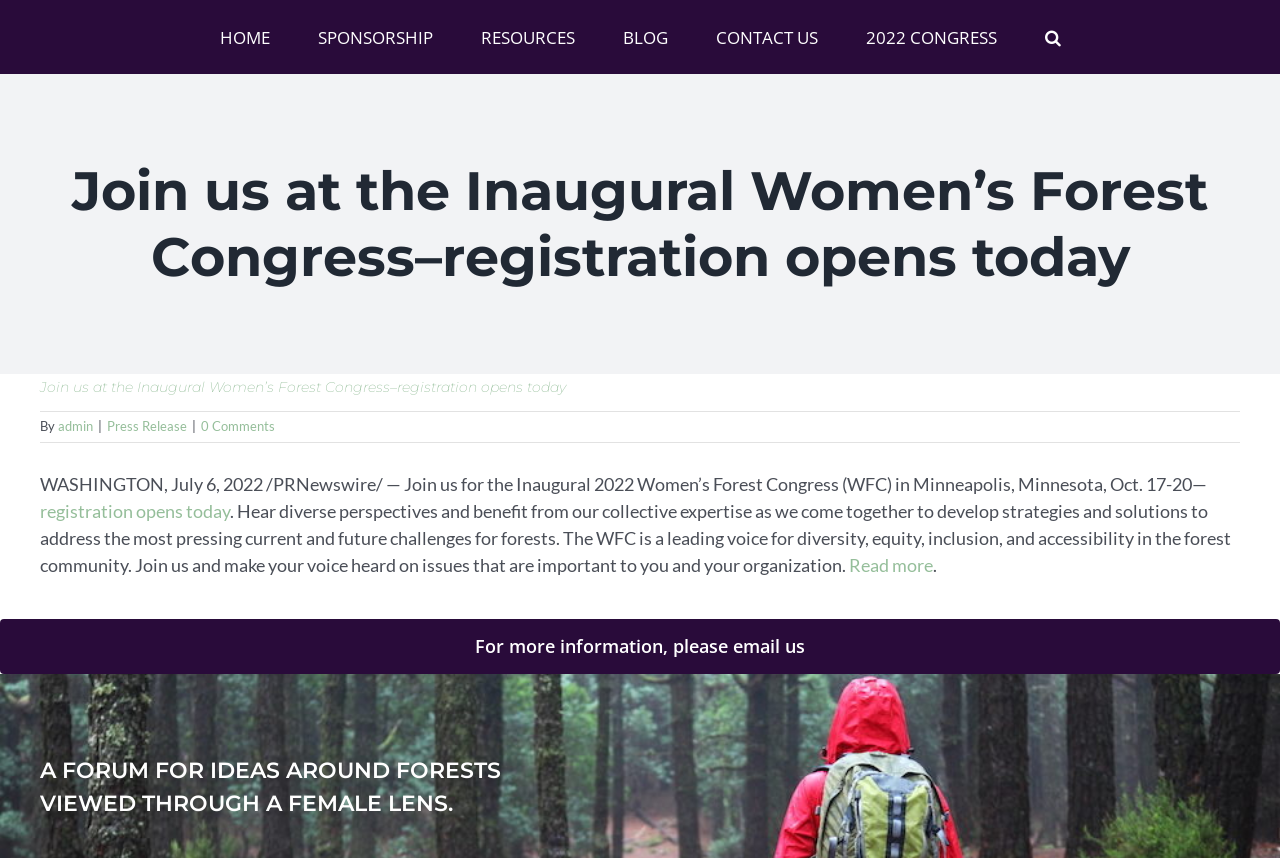What is the registration status for the Women's Forest Congress?
We need a detailed and meticulous answer to the question.

The registration status for the Women's Forest Congress is mentioned in the article section, which states that 'registration opens today'. This suggests that interested individuals can now register for the event.